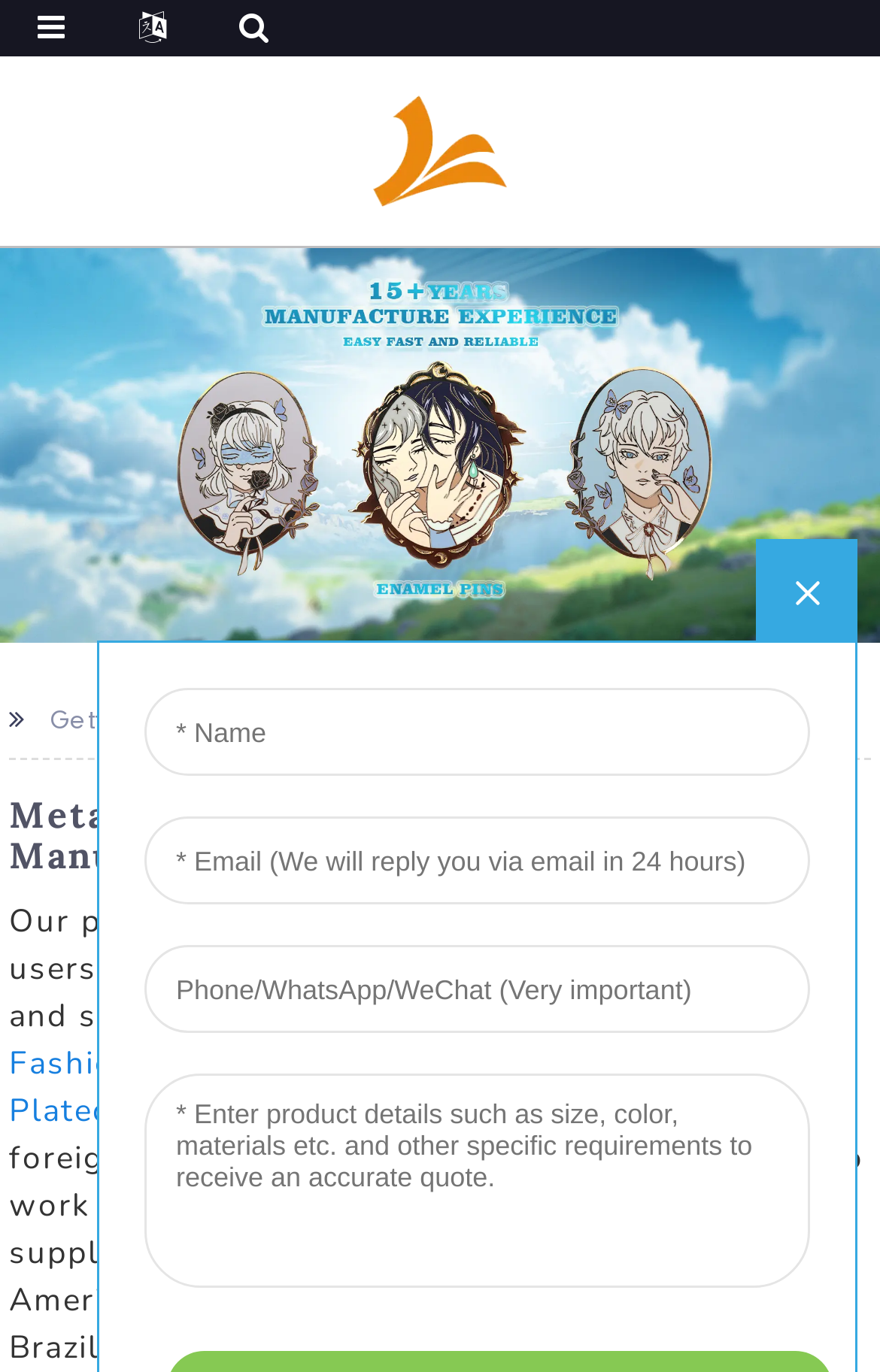What is the main product category?
Please ensure your answer to the question is detailed and covers all necessary aspects.

The heading element with the text 'Metal Pins Custom Lapel - China Manufacturers, Factory, Suppliers' and the static text element with the text 'Metal Pins Custom Lapel' both suggest that the main product category is Metal Pins Custom Lapel.